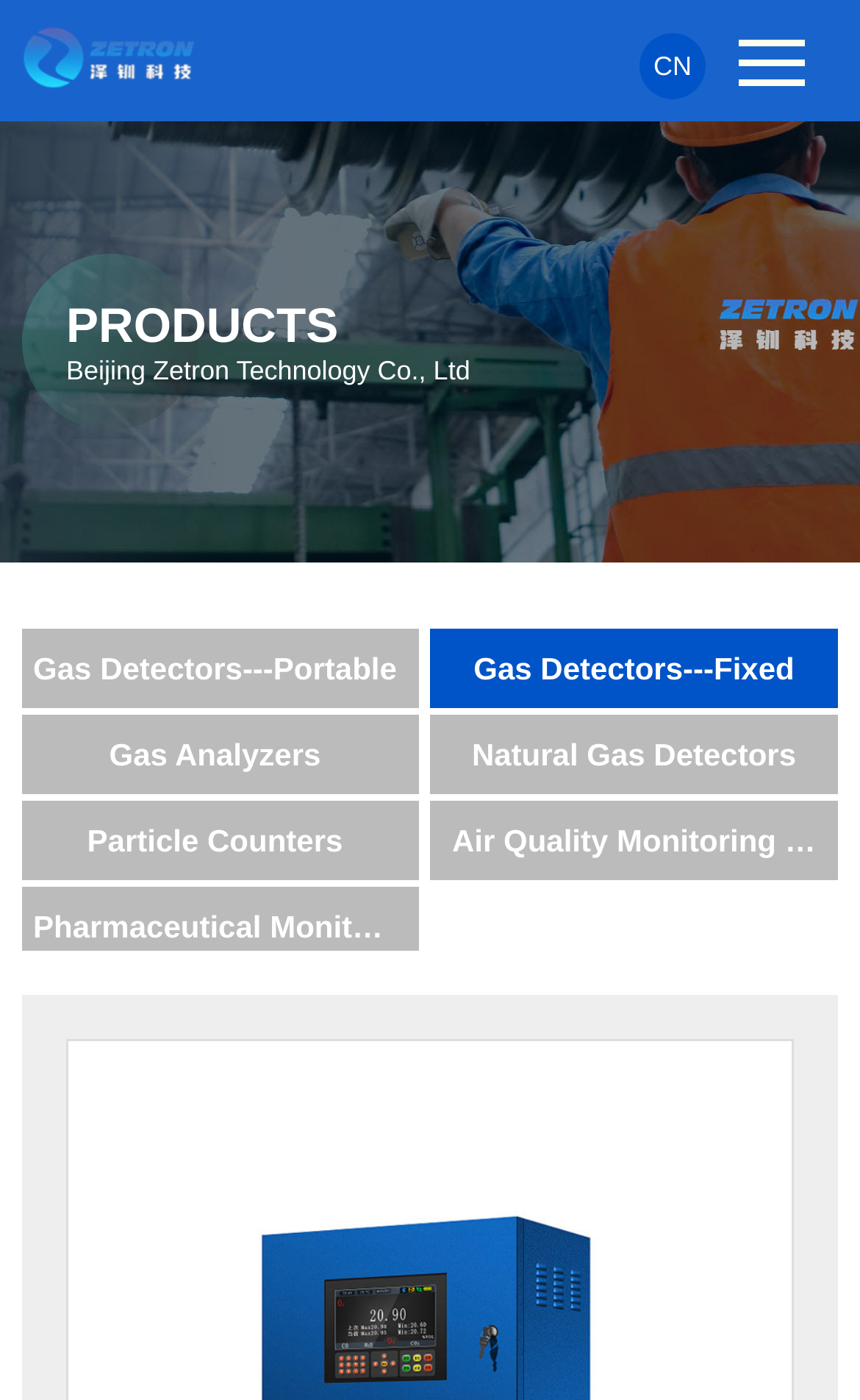Identify the bounding box coordinates of the section that should be clicked to achieve the task described: "select the language".

[0.744, 0.024, 0.821, 0.071]